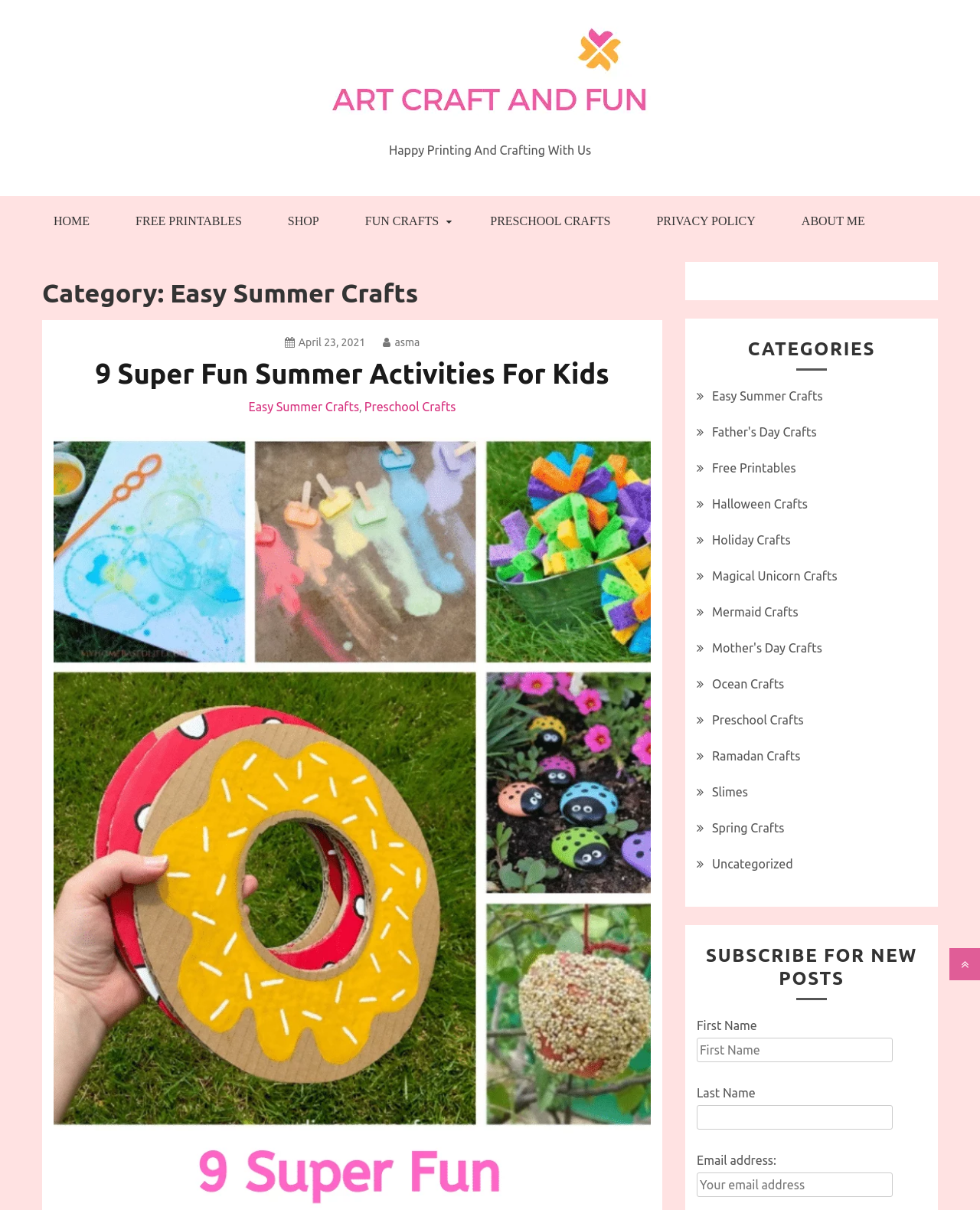Locate the bounding box coordinates of the element that should be clicked to execute the following instruction: "View the 9 Super Fun Summer Activities For Kids article".

[0.097, 0.296, 0.622, 0.322]